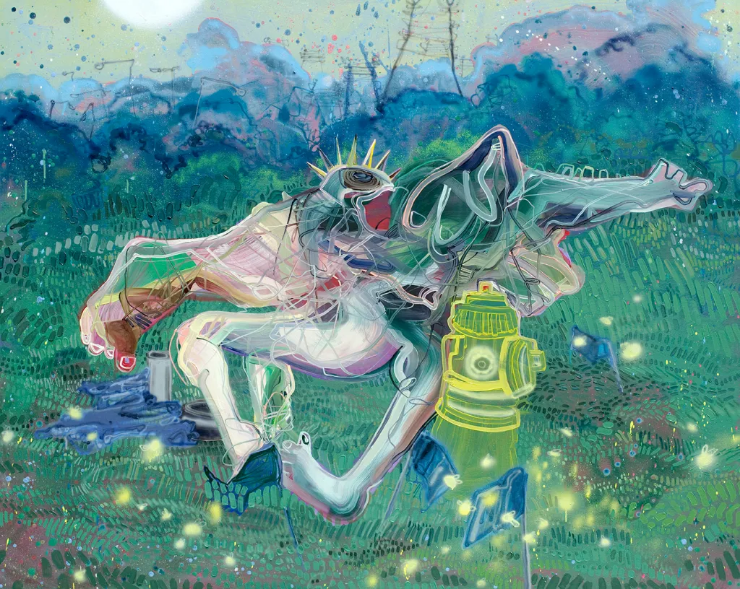What emotions does the artwork evoke?
Using the information from the image, provide a comprehensive answer to the question.

The caption describes the artwork as having a 'sense of whimsy and energy', which implies a lighthearted and dynamic quality. The use of vibrant colors and fluid strokes contributes to this emotional response, inviting the viewer to engage with the artwork on a deeper level.